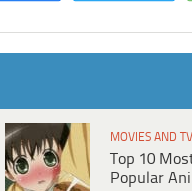What is the purpose of the thumbnail?
Please use the image to provide an in-depth answer to the question.

The thumbnail, featuring an animated character, is designed to be visually engaging and attention-grabbing, likely to entice users to click on the article and explore the curated list of TV shows that predicted the future and got it right.